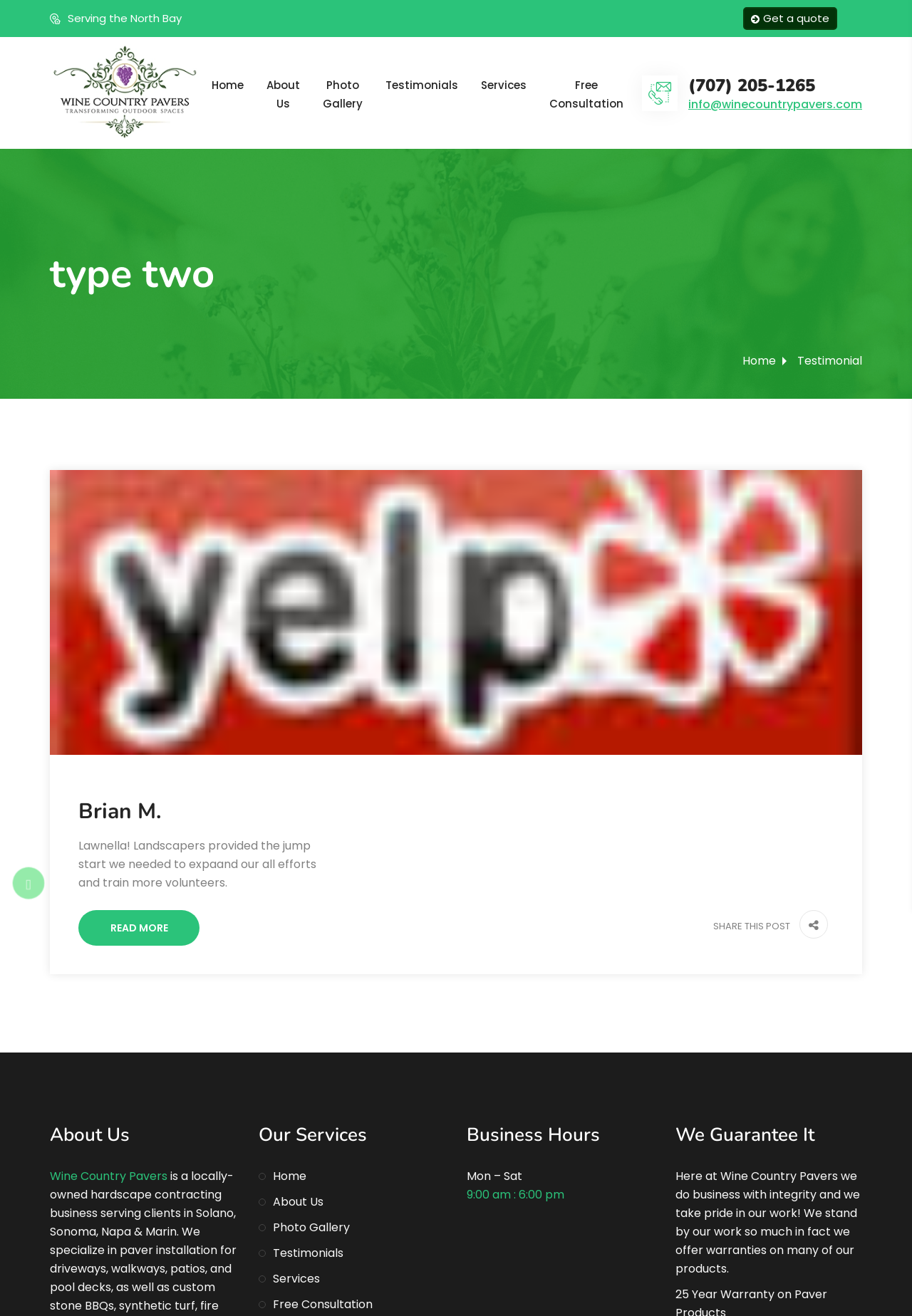Provide the bounding box coordinates of the section that needs to be clicked to accomplish the following instruction: "Read more about the post."

[0.086, 0.692, 0.219, 0.719]